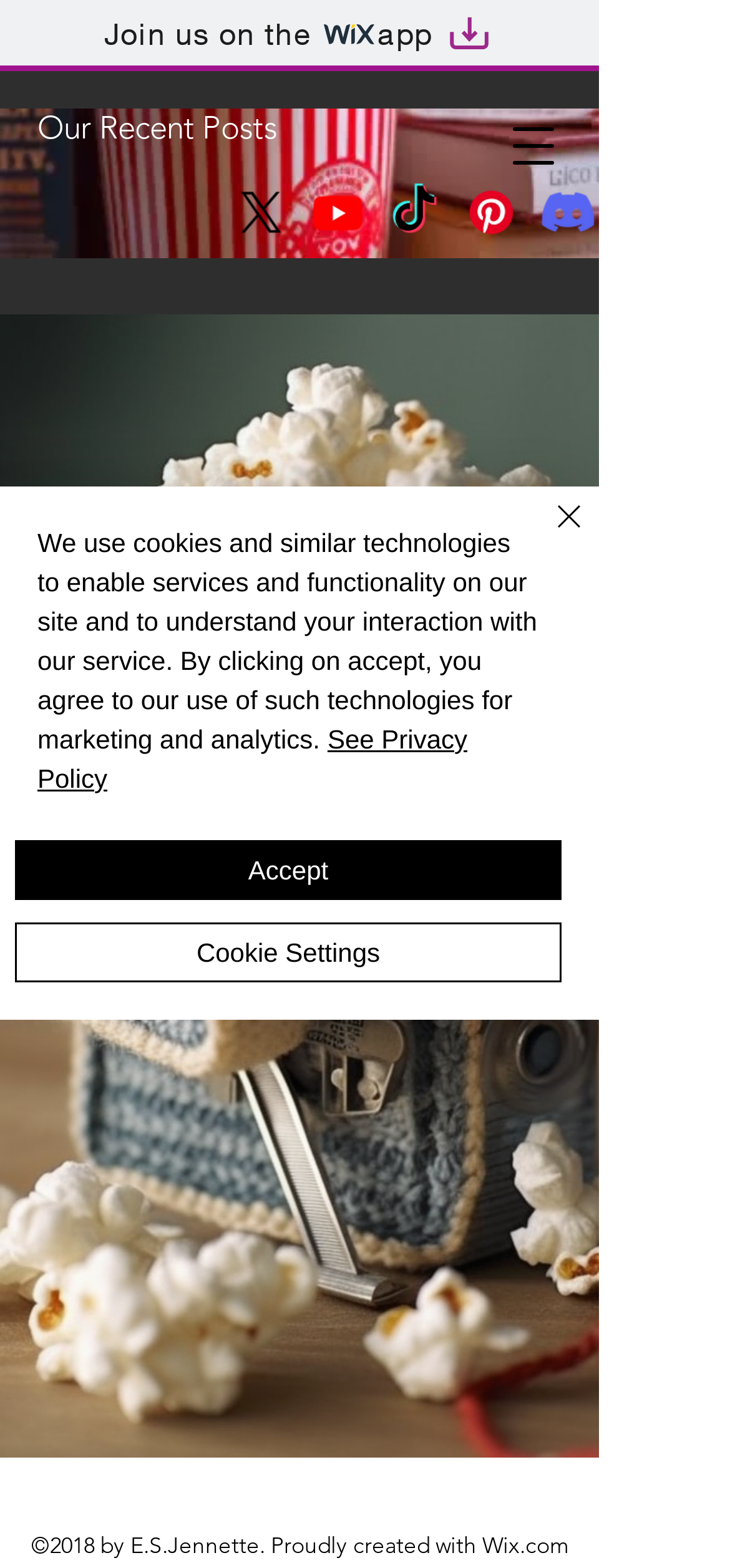Determine the bounding box coordinates of the clickable area required to perform the following instruction: "Click on Youtube". The coordinates should be represented as four float numbers between 0 and 1: [left, top, right, bottom].

[0.423, 0.117, 0.503, 0.154]